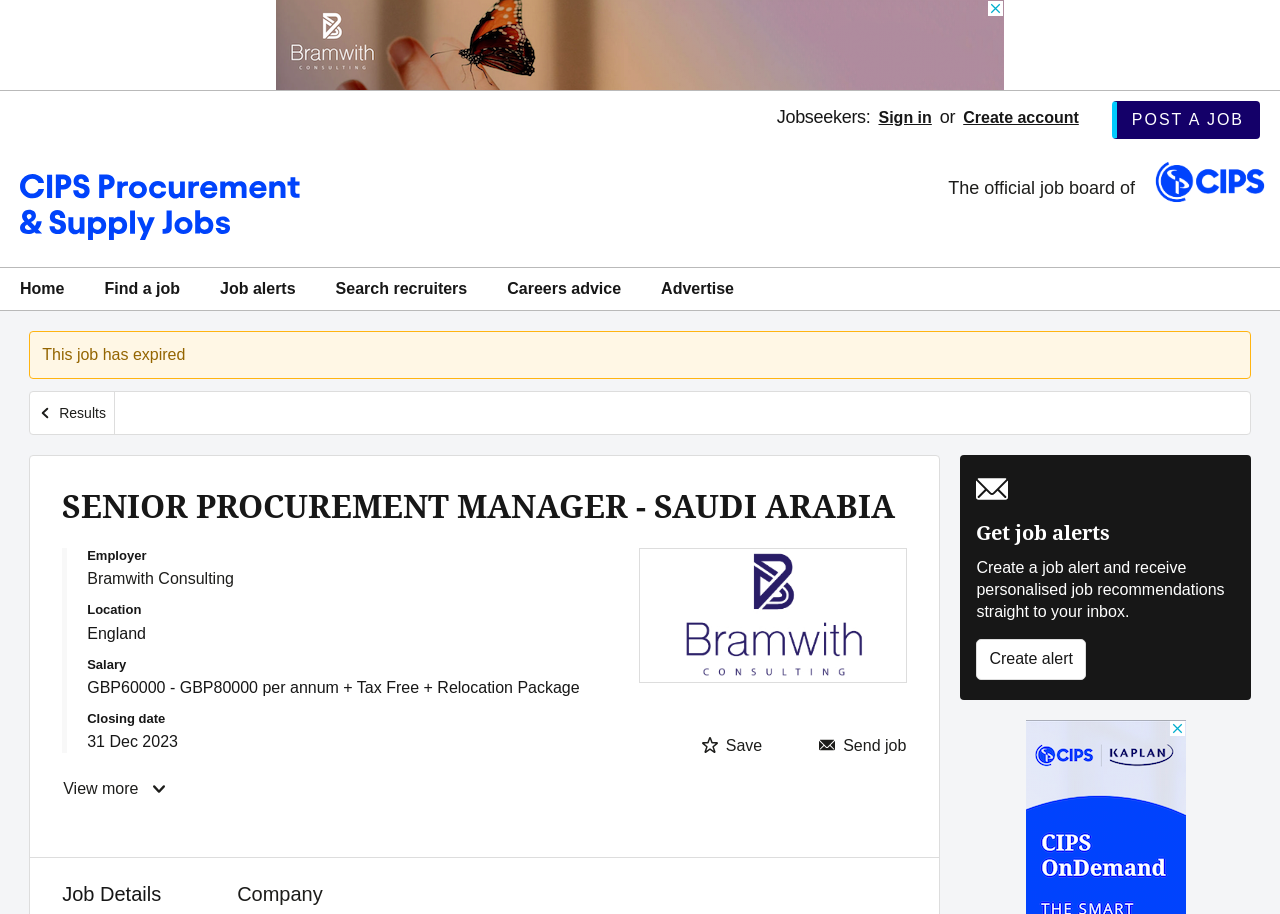Locate the bounding box of the UI element defined by this description: "View more". The coordinates should be given as four float numbers between 0 and 1, formatted as [left, top, right, bottom].

[0.049, 0.837, 0.131, 0.89]